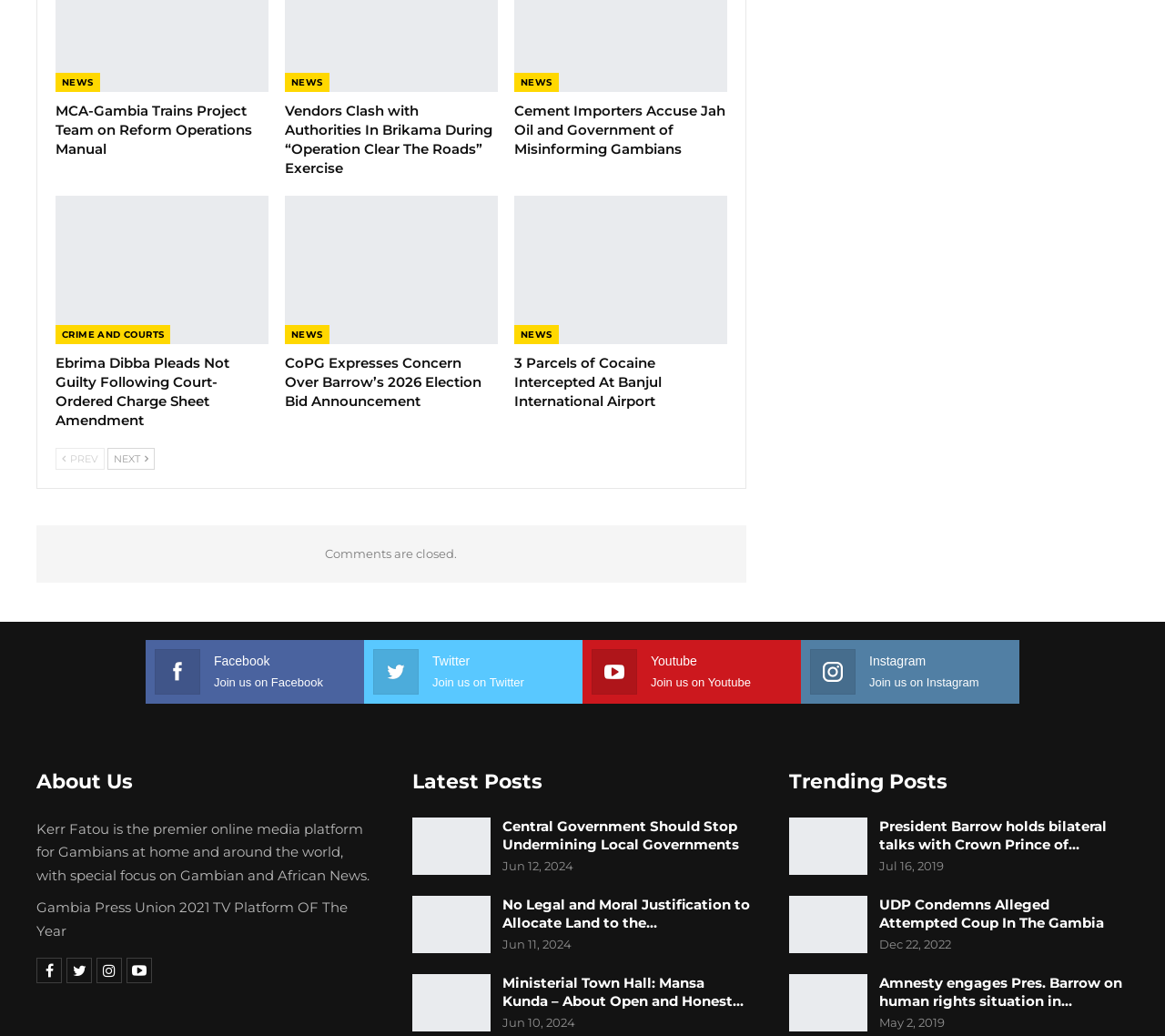Locate the bounding box coordinates of the UI element described by: "Crime and Courts". Provide the coordinates as four float numbers between 0 and 1, formatted as [left, top, right, bottom].

[0.048, 0.314, 0.146, 0.333]